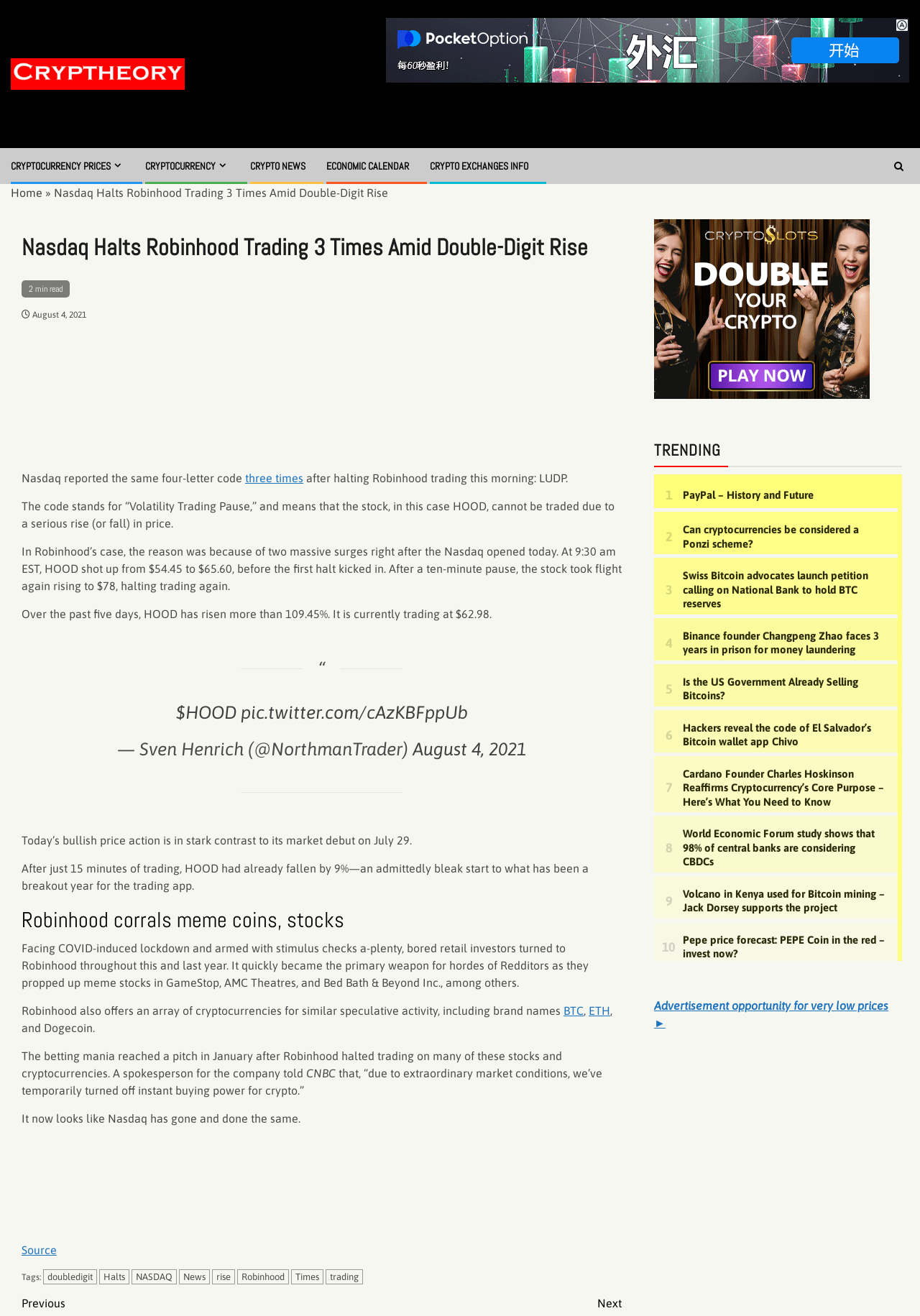Write a detailed summary of the webpage, including text, images, and layout.

This webpage is an article about Nasdaq halting Robinhood trading three times due to a double-digit rise. The article is from a website called Cryptheory - Just Crypto, which is indicated by the logo and link at the top left corner of the page. 

Below the logo, there is a navigation bar with links to Home, breadcrumbs, and a search icon on the right. The article's title, "Nasdaq Halts Robinhood Trading 3 Times Amid Double-Digit Rise", is displayed prominently in the center of the page, along with a 2-minute read time and the date "August 4, 2021". 

To the left of the title, there is an image related to the article. The article's content is divided into several paragraphs, with headings and subheadings throughout. The text describes the reason for the trading halt, the stock's price action, and its market debut. There are also quotes from a Twitter user and a spokesperson for Robinhood.

On the right side of the page, there is a section with trending articles, each with a title and a brief description. These articles are related to cryptocurrencies and blockchain technology. At the bottom of the page, there are links to tags related to the article, such as "doubledigit", "Halts", "NASDAQ", and "Robinhood".